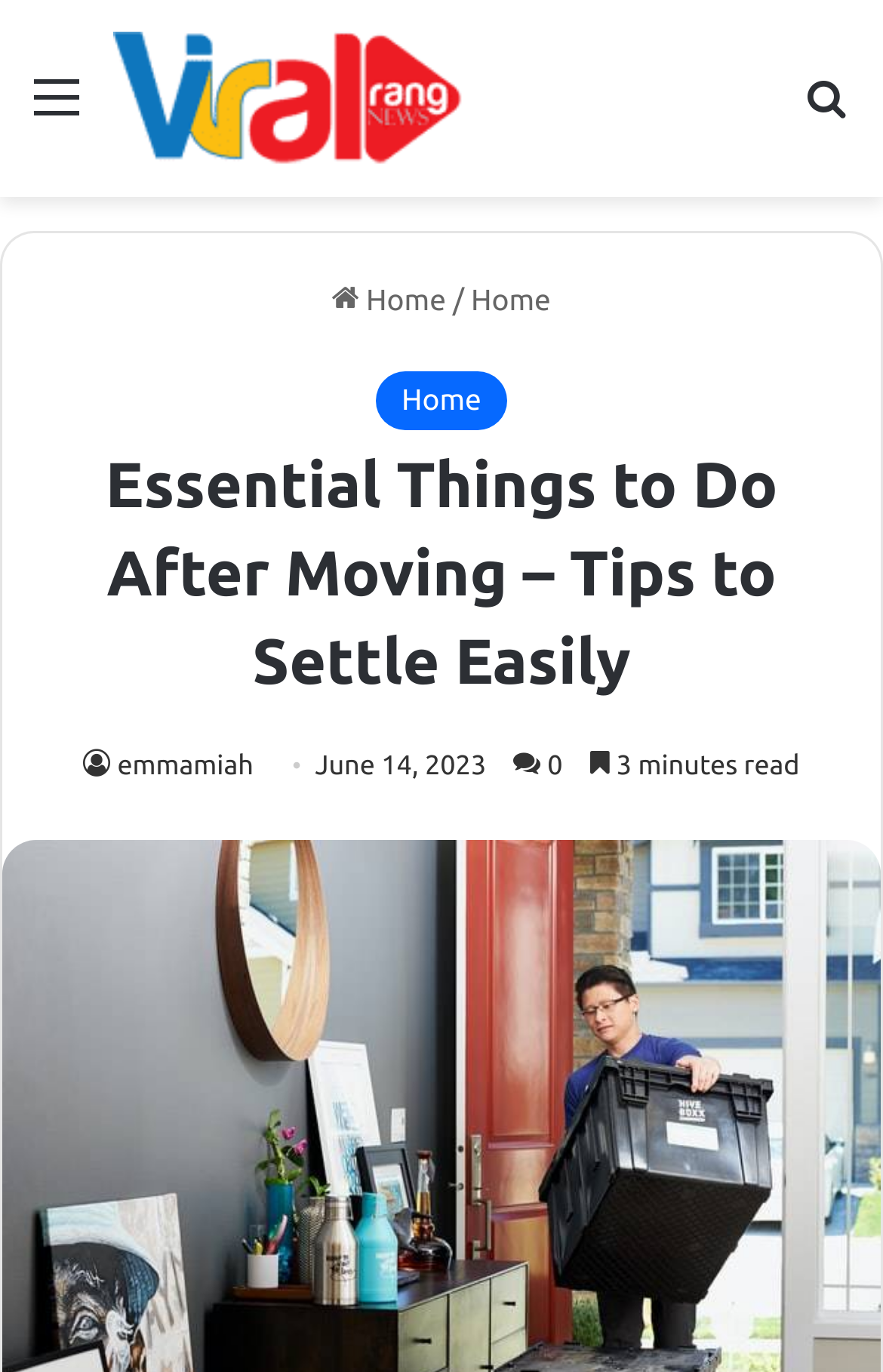Provide a comprehensive caption for the webpage.

The webpage is about essential things to do after moving, specifically providing tips to settle easily. At the top left, there is a link to the menu. Next to it, on the top center, is the website's logo, "Viral Rang", which is also a link. On the top right, there is a search bar with a link to search for something.

Below the top section, there is a header with several links and text elements. The header is divided into two sections. The first section has three links to "Home" and a separator text "/". The second section has a heading that summarizes the content of the webpage, "Essential Things to Do After Moving – Tips to Settle Easily". Below the heading, there are three lines of text: the author's name "emmamiah", the publication date "June 14, 2023", and the estimated reading time "3 minutes read".

The overall structure of the webpage is organized, with clear headings and concise text. The use of links and separators helps to distinguish between different sections of the webpage.